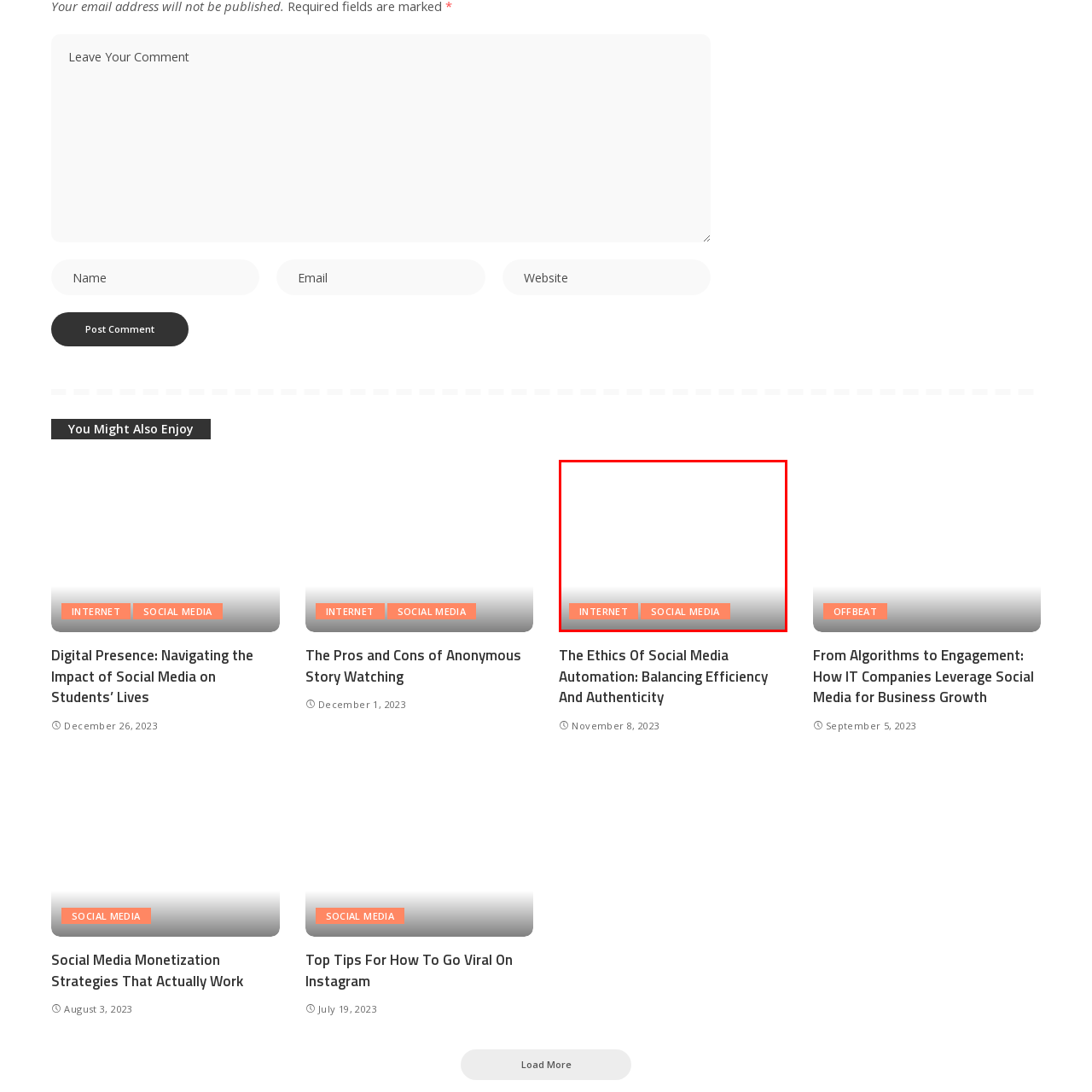What is the background of the buttons?
Examine the content inside the red bounding box in the image and provide a thorough answer to the question based on that visual information.

The buttons are placed against a gradient background that fades to gray, creating a stark contrast with the vibrant orange color of the buttons, making them stand out.